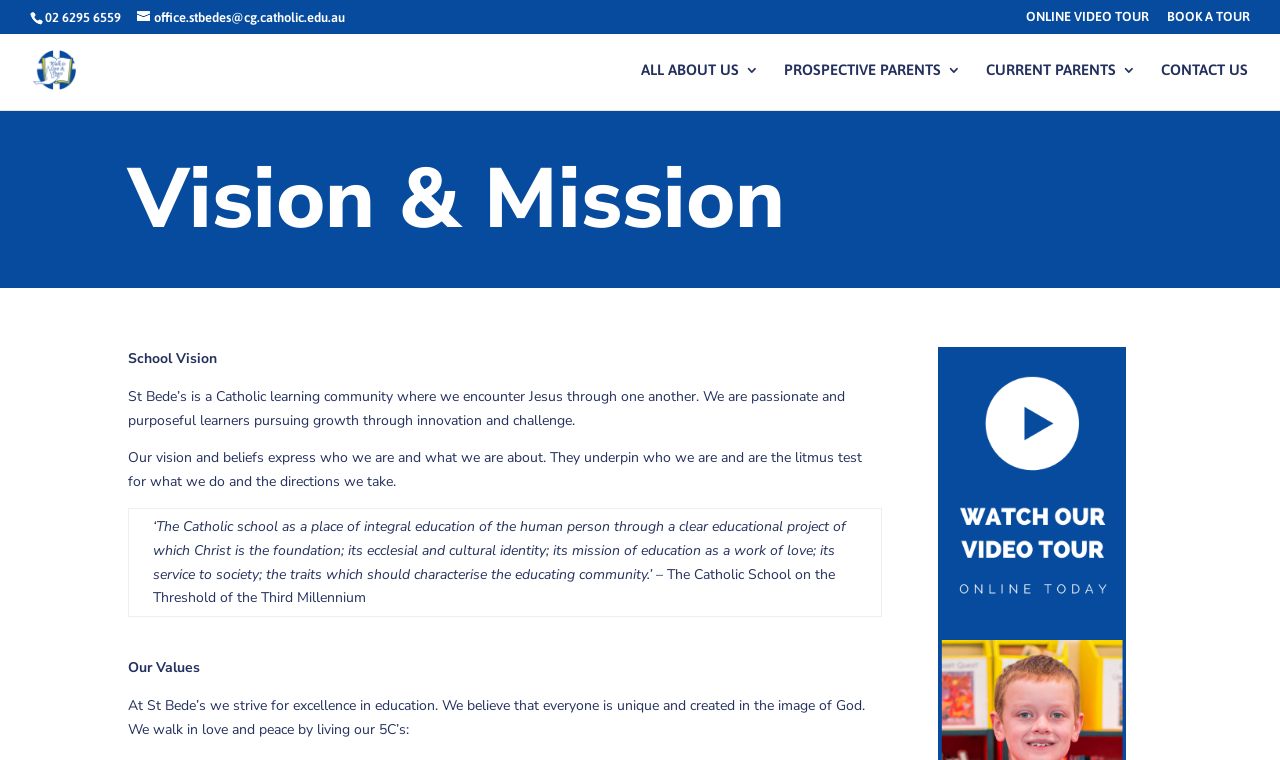Determine the bounding box coordinates of the UI element described below. Use the format (top-left x, top-left y, bottom-right x, bottom-right y) with floating point numbers between 0 and 1: ONLINE VIDEO TOUR

[0.787, 0.013, 0.891, 0.043]